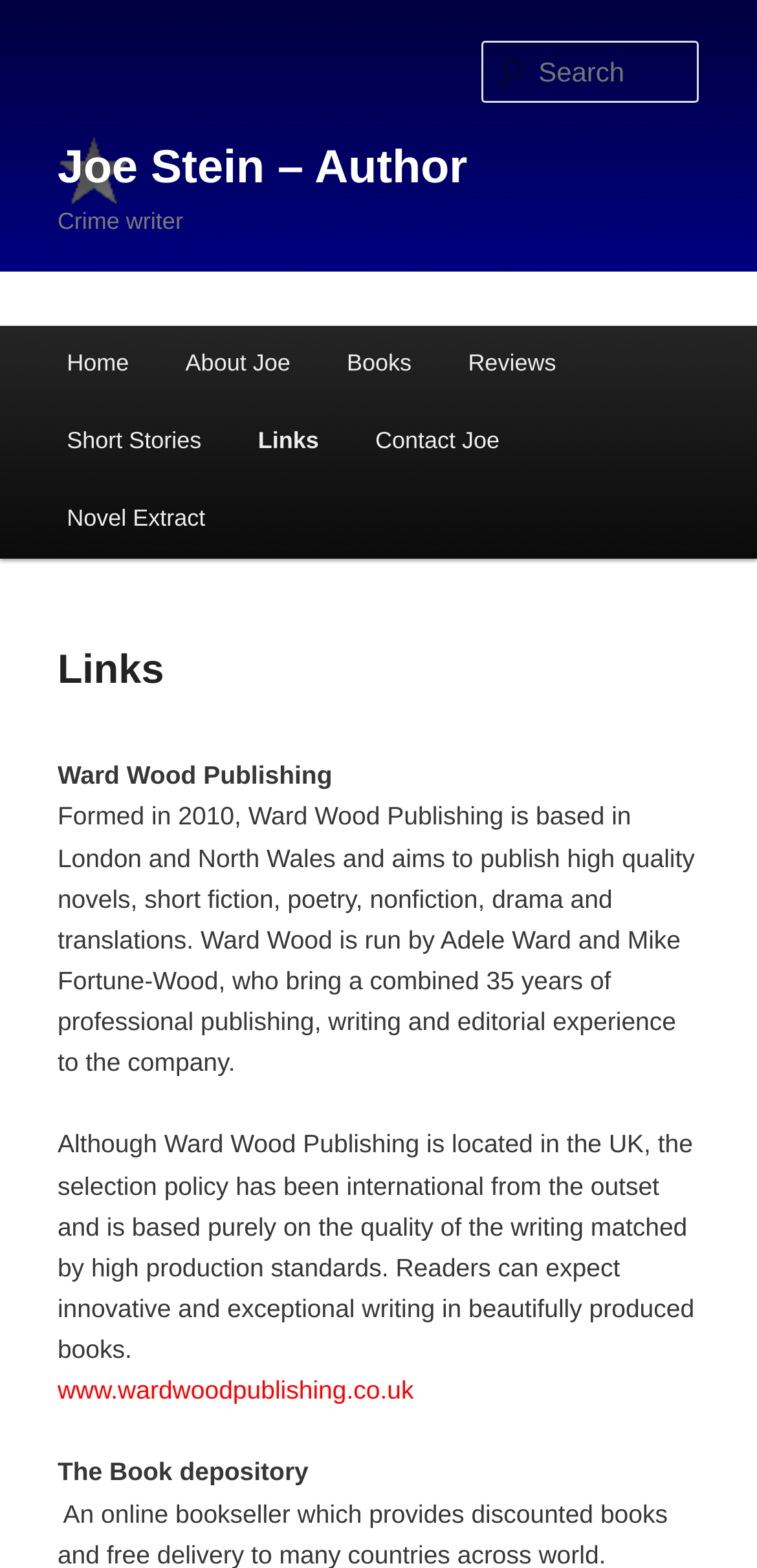Can you pinpoint the bounding box coordinates for the clickable element required for this instruction: "Go to Home page"? The coordinates should be four float numbers between 0 and 1, i.e., [left, top, right, bottom].

[0.051, 0.208, 0.208, 0.258]